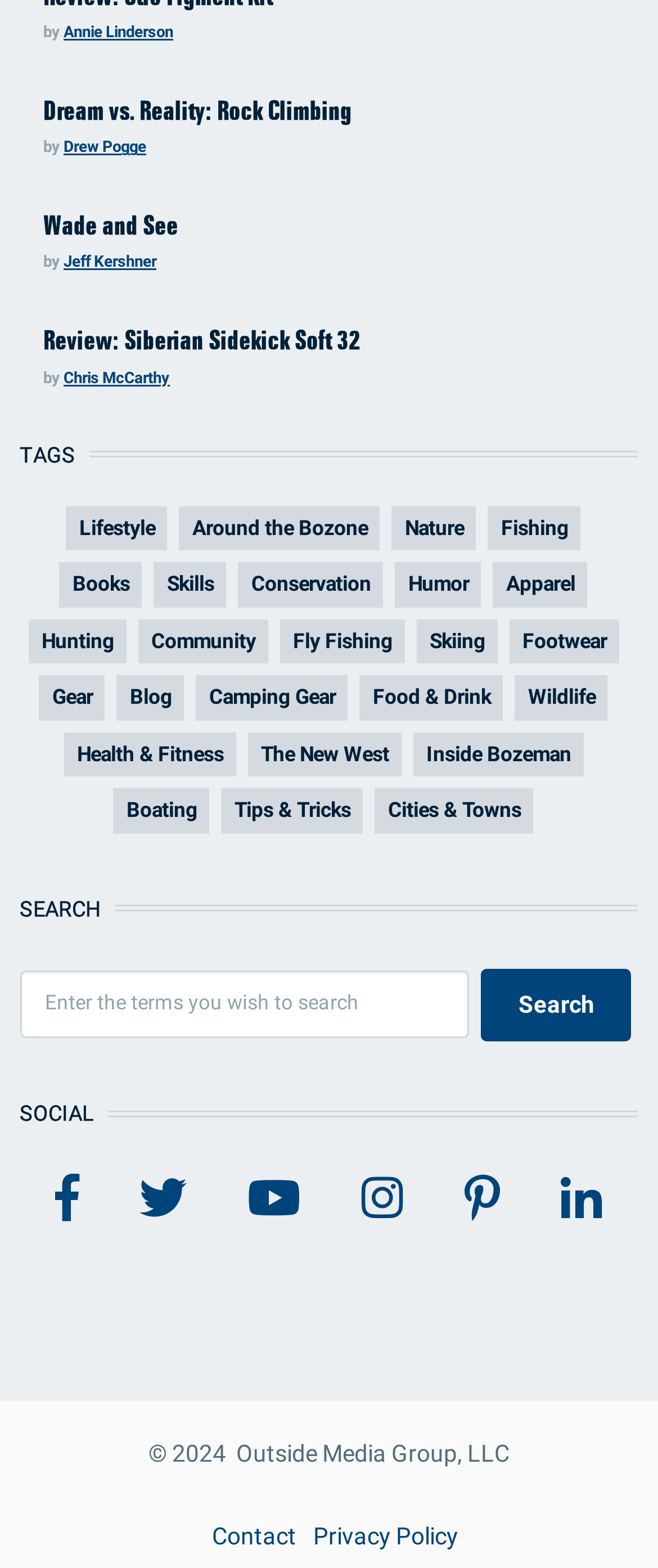Please determine the bounding box coordinates of the area that needs to be clicked to complete this task: 'Contact Outside Media Group, LLC'. The coordinates must be four float numbers between 0 and 1, formatted as [left, top, right, bottom].

[0.322, 0.971, 0.45, 0.988]